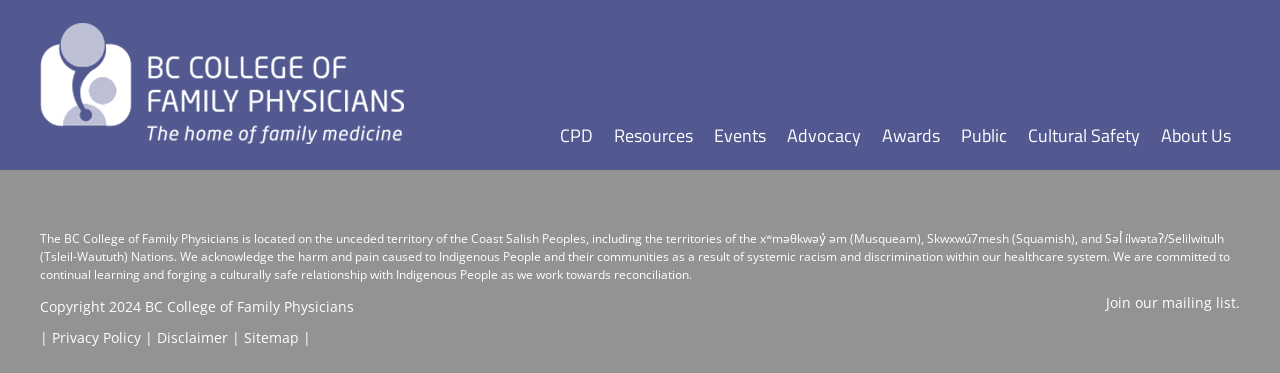Kindly provide the bounding box coordinates of the section you need to click on to fulfill the given instruction: "Learn about Cultural Safety".

[0.796, 0.342, 0.898, 0.39]